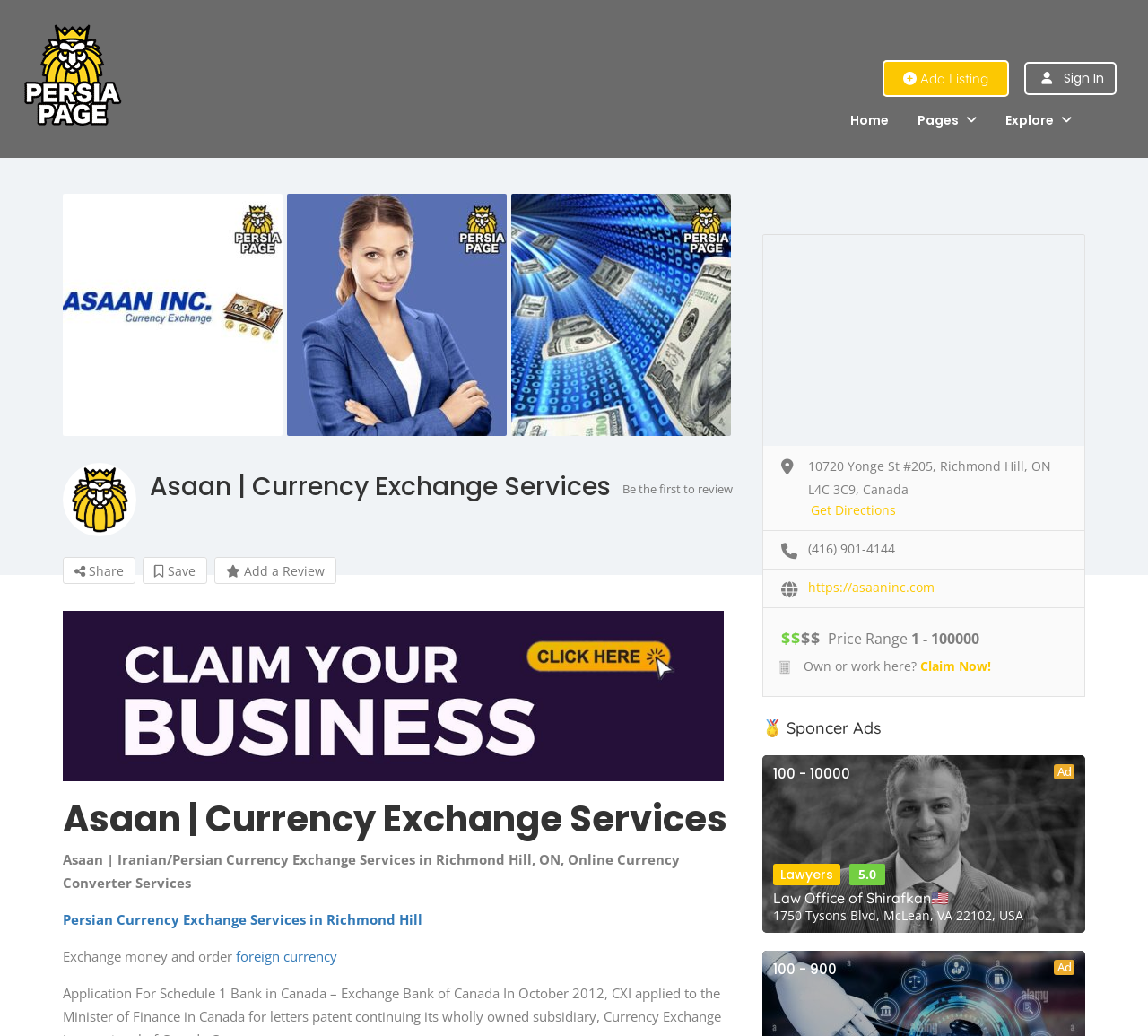What is the price range of the currency exchange service?
Refer to the image and offer an in-depth and detailed answer to the question.

The price range of the currency exchange service can be found in the static text element with the text '1 - 100000' which is located next to the 'Price Range' label.